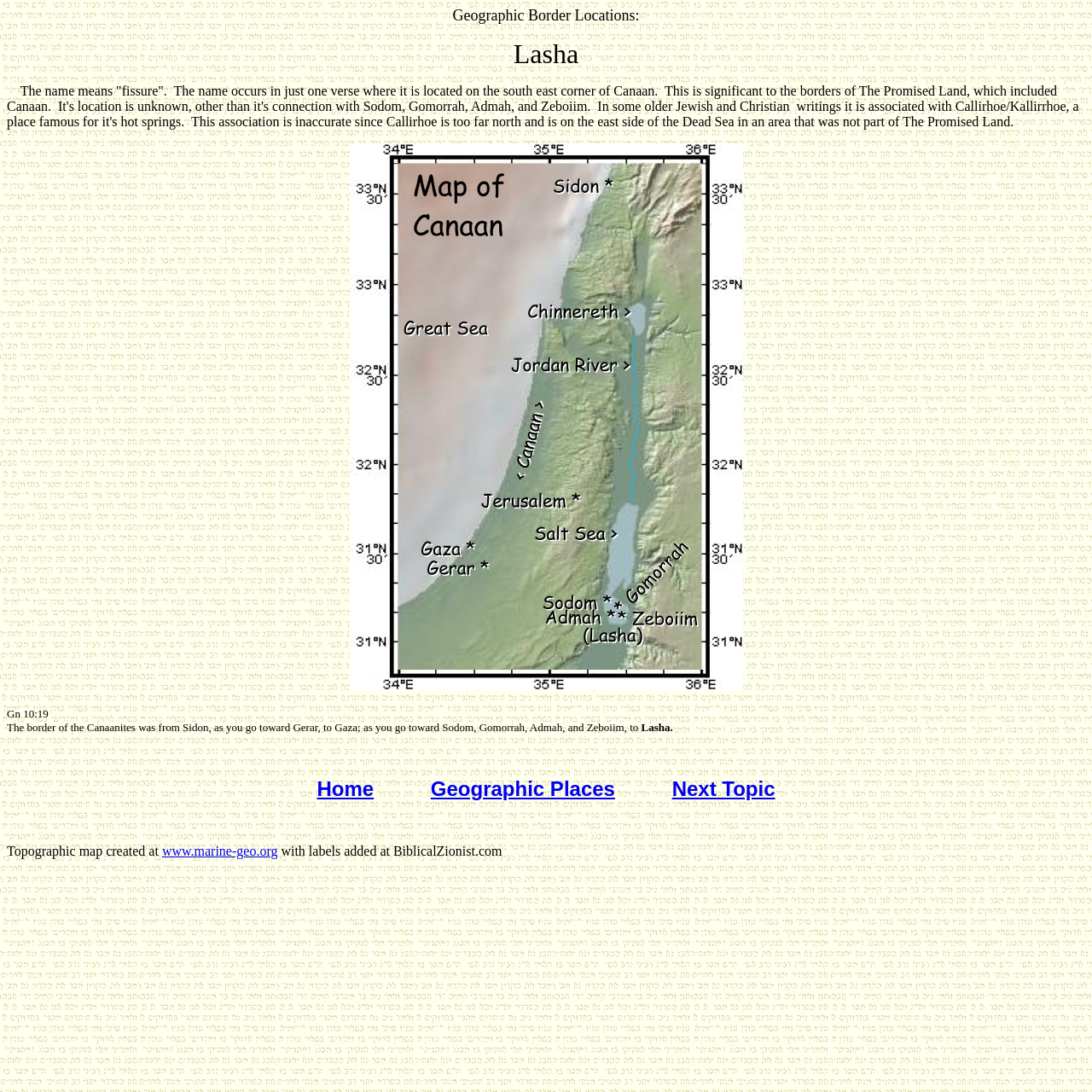Using the elements shown in the image, answer the question comprehensively: What is the meaning of Lasha?

According to the webpage, the name Lasha means 'fissure', which is mentioned in a verse where it is located on the south east corner of Canaan.